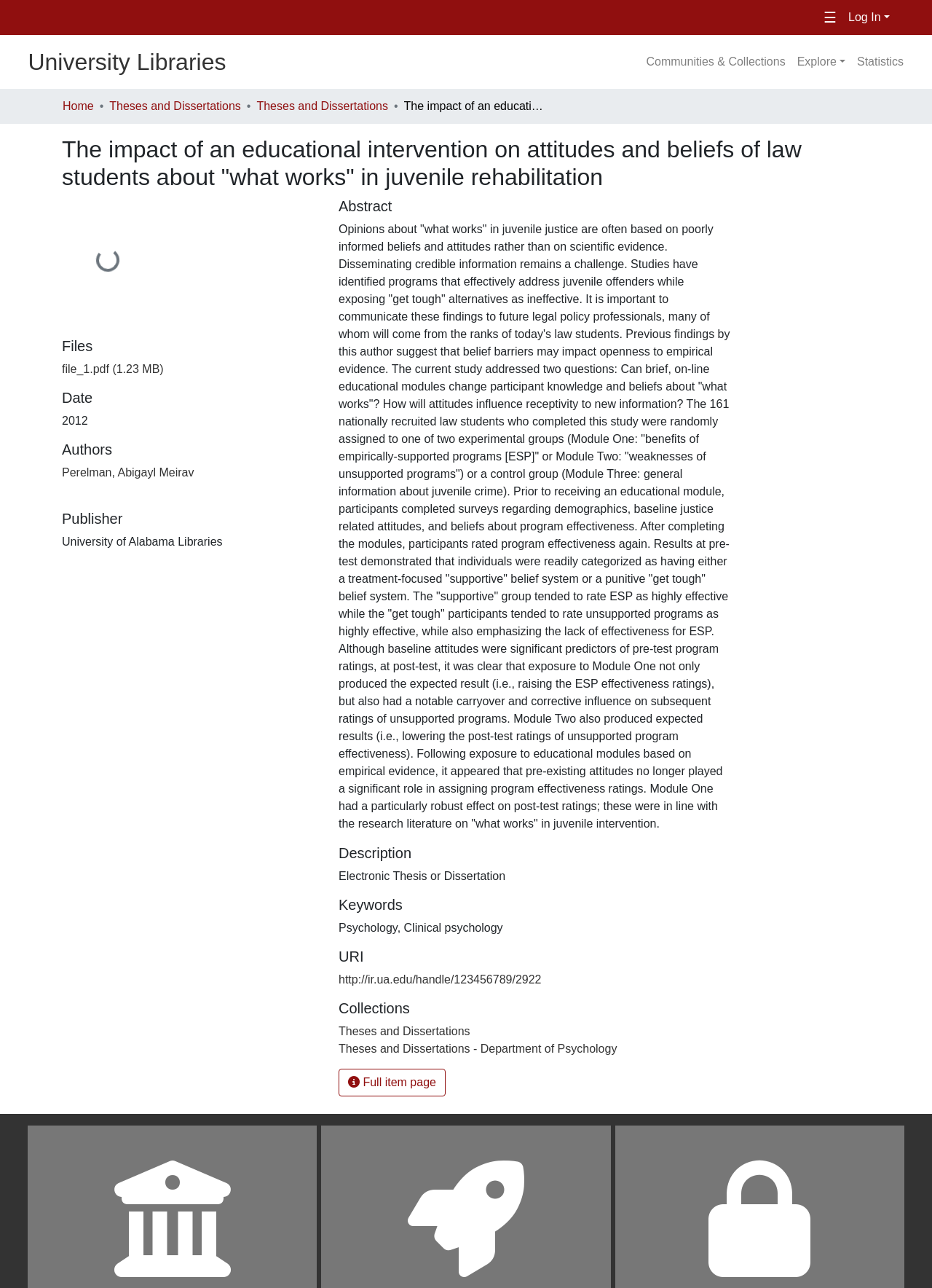Please indicate the bounding box coordinates for the clickable area to complete the following task: "Go to the full item page". The coordinates should be specified as four float numbers between 0 and 1, i.e., [left, top, right, bottom].

[0.363, 0.83, 0.478, 0.851]